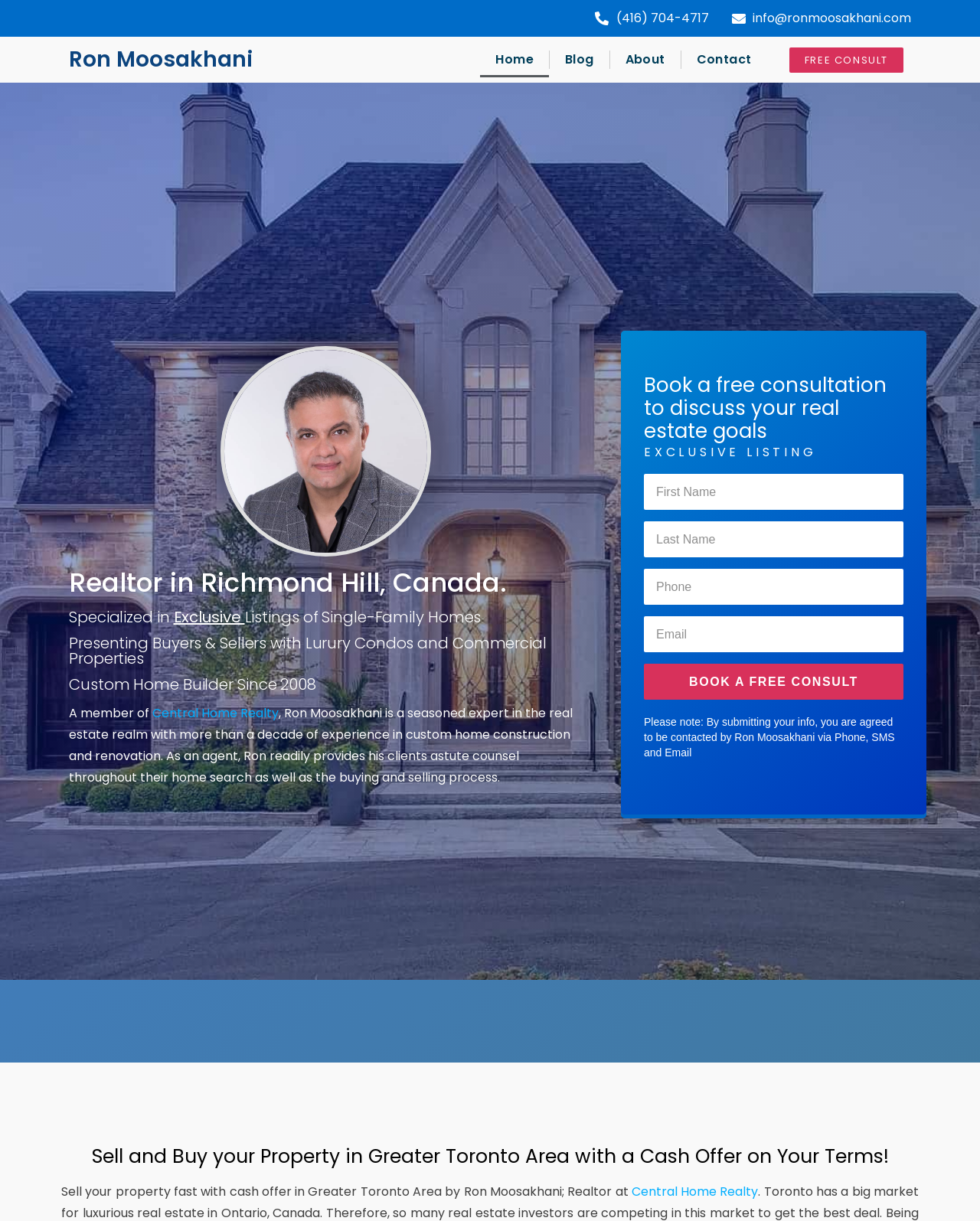What area does the realtor serve?
Using the image, provide a concise answer in one word or a short phrase.

Greater Toronto Area